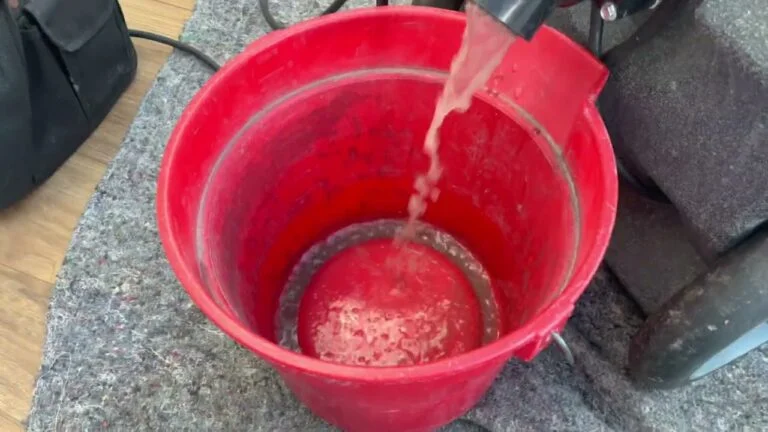What is the liquid in the bucket?
Carefully examine the image and provide a detailed answer to the question.

The liquid flowing into the bucket looks murky, indicating that it is likely being filled with dirty water from a cleaning task, potentially involving the removal of pet stains or odors.